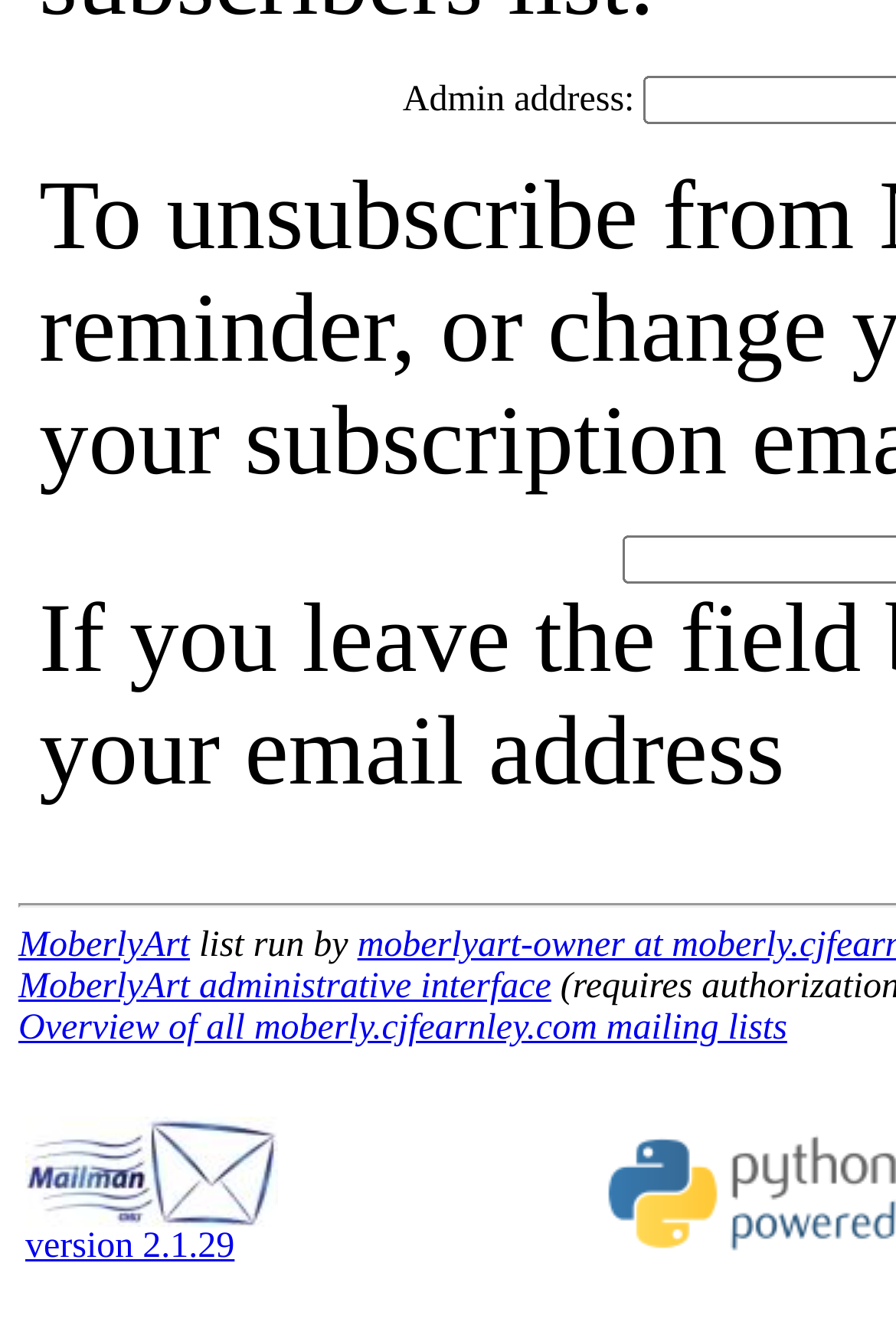Is there an image on the webpage?
Please use the image to deliver a detailed and complete answer.

I found the answer by looking at the image element with the description 'Delivered by Mailman' which is located at the bottom of the page, indicating that there is an image on the webpage.